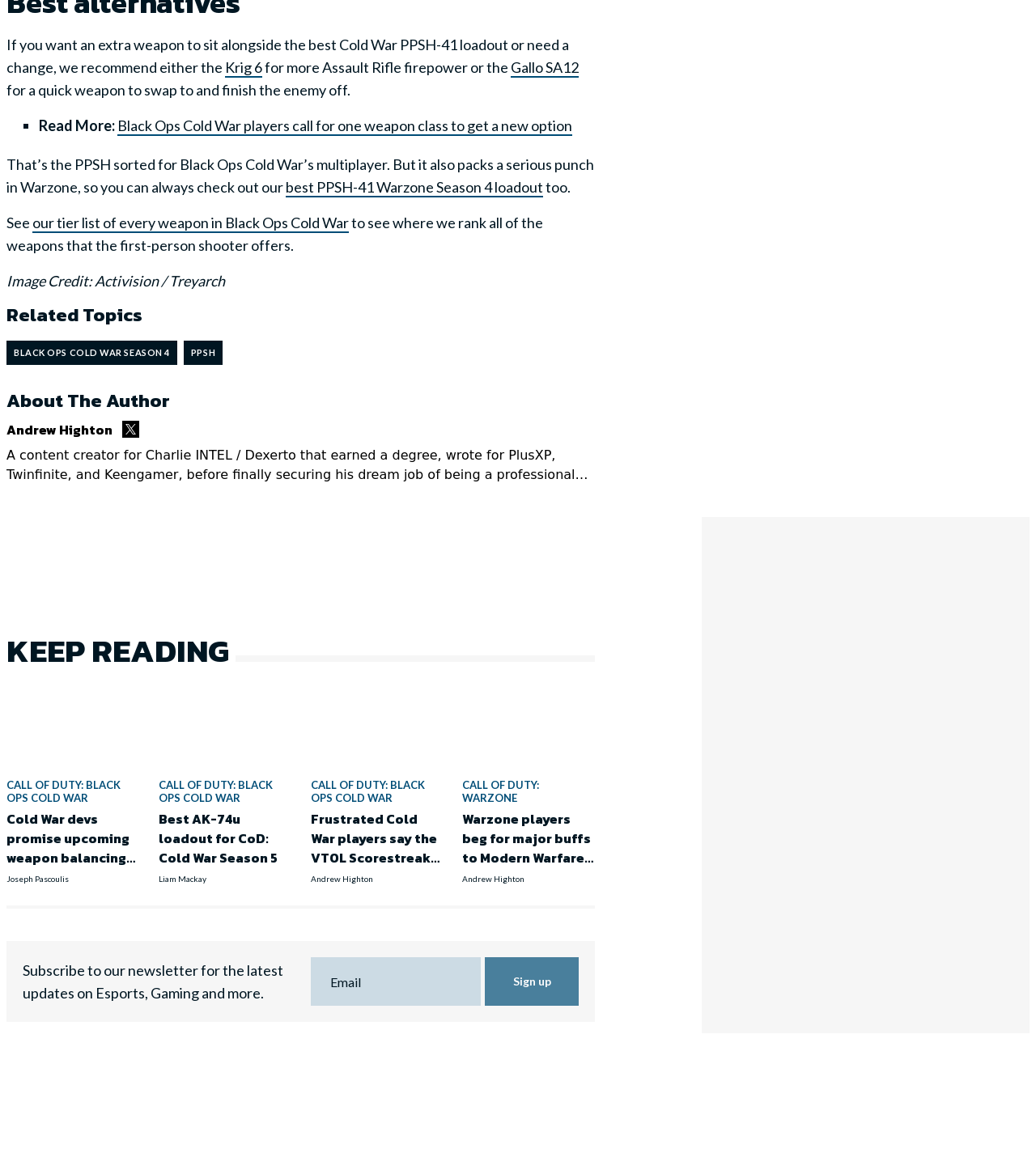What is the recommended weapon for Assault Rifle firepower? Based on the image, give a response in one word or a short phrase.

Krig 6